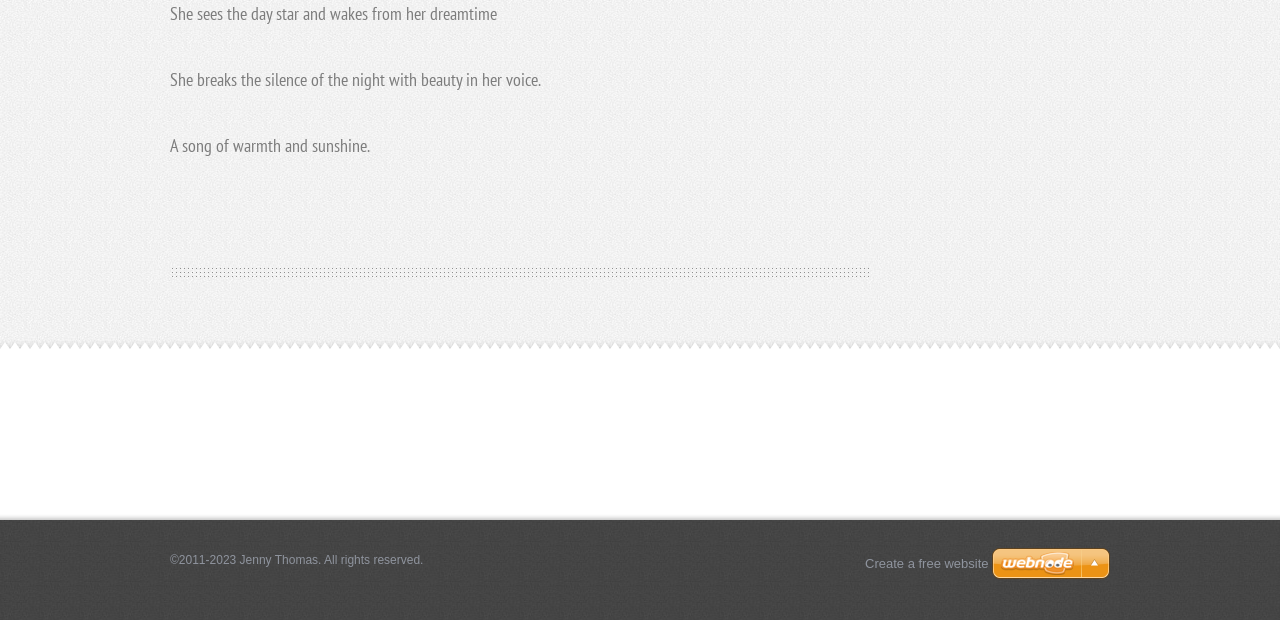Respond with a single word or short phrase to the following question: 
What is the tone of the poem?

Peaceful